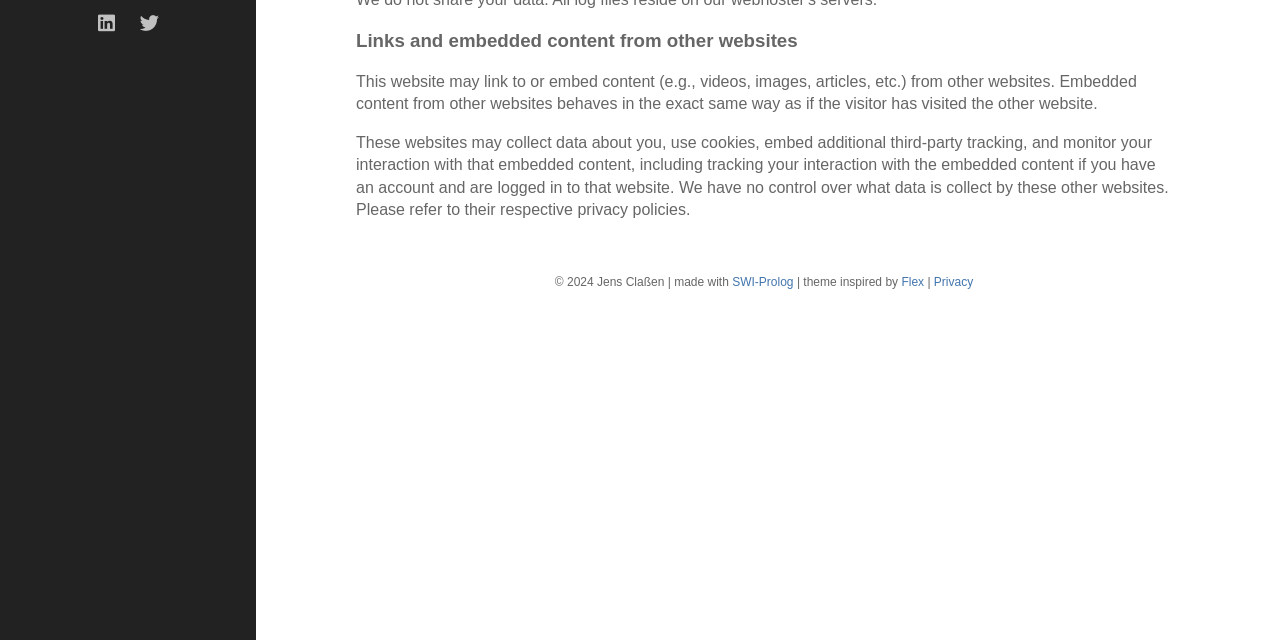From the element description SWI-Prolog, predict the bounding box coordinates of the UI element. The coordinates must be specified in the format (top-left x, top-left y, bottom-right x, bottom-right y) and should be within the 0 to 1 range.

[0.572, 0.43, 0.62, 0.452]